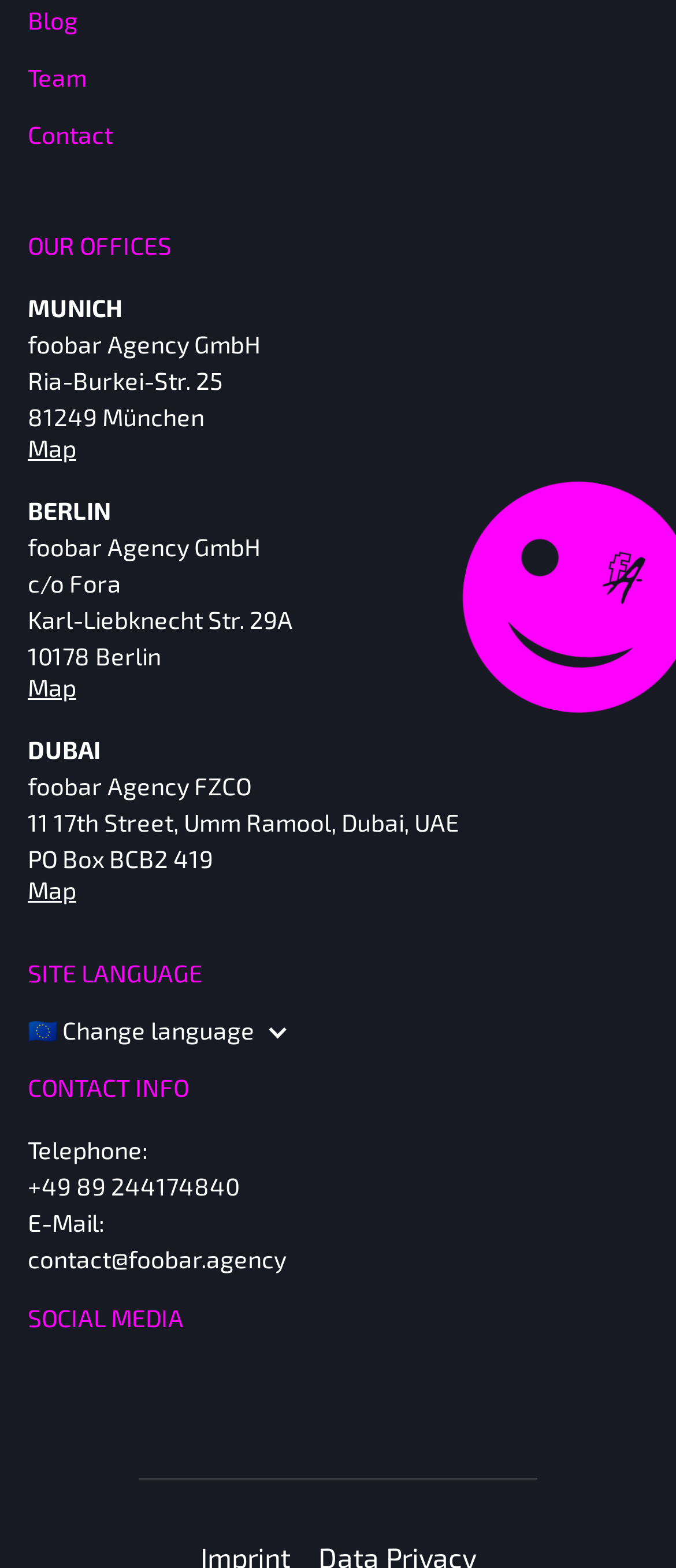Please look at the image and answer the question with a detailed explanation: What is the email address of foobar Agency?

Under the 'CONTACT INFO' section, I found the email address of foobar Agency, which is contact@foobar.agency.